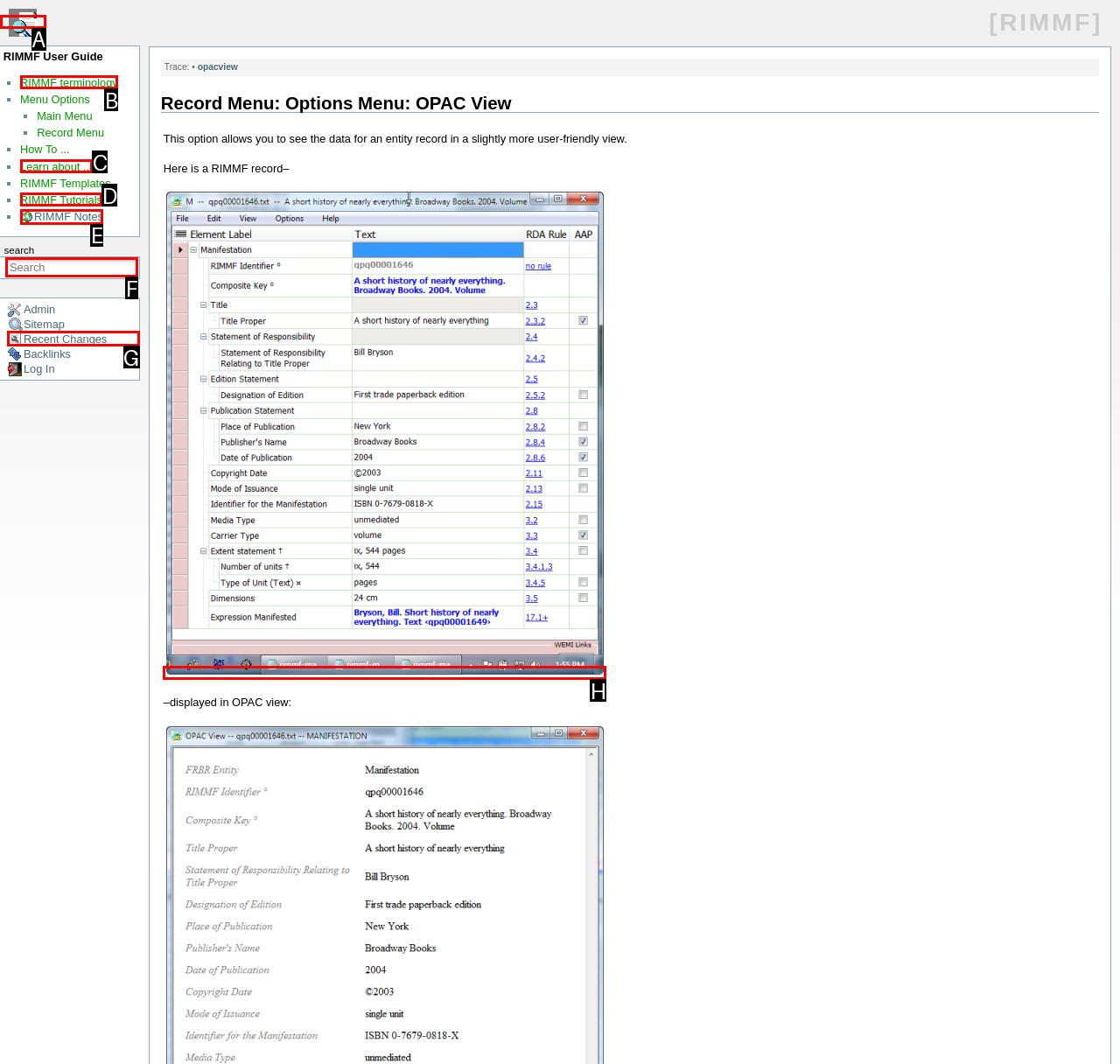Using the provided description: 'Reissner Ente', select the most fitting option and return its letter directly from the choices.

None